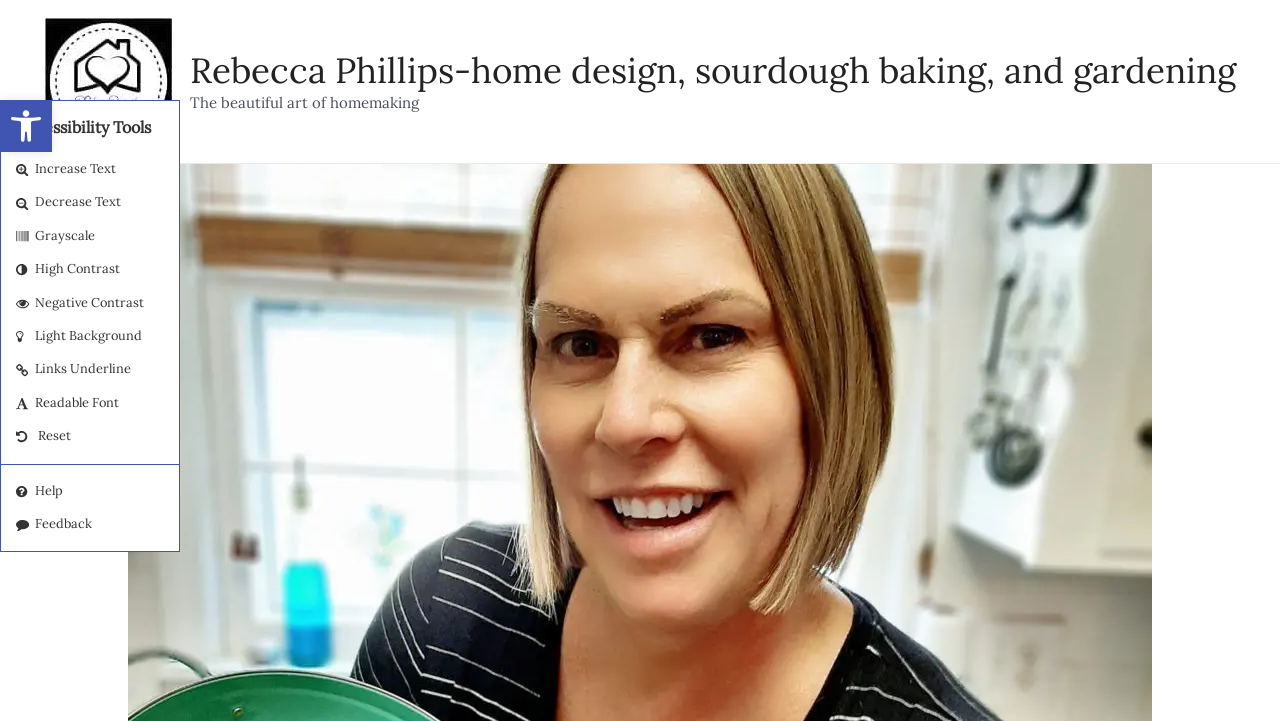How many accessibility tools are available on the webpage?
Based on the image, give a concise answer in the form of a single word or short phrase.

9